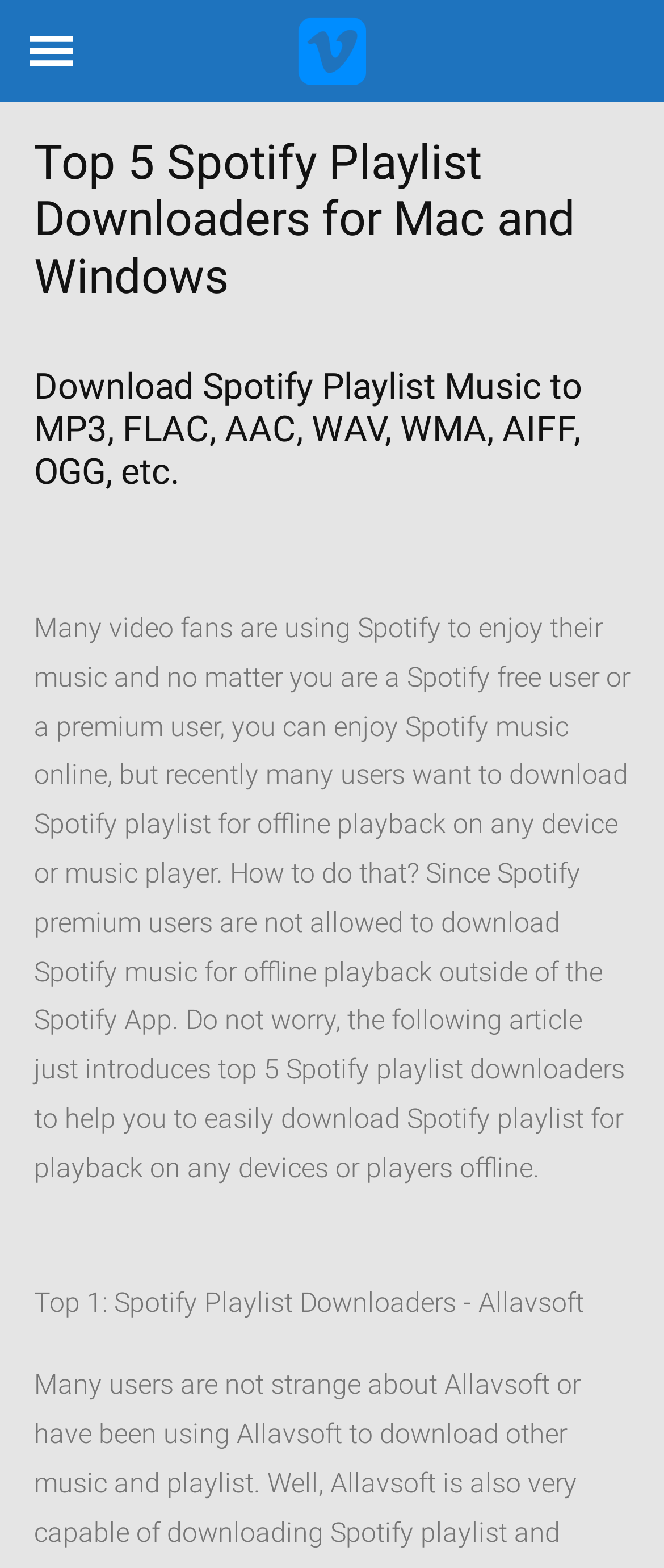From the image, can you give a detailed response to the question below:
What is the purpose of the Spotify playlist downloaders?

The purpose of the Spotify playlist downloaders is to enable users to download Spotify playlist for offline playback on any devices or players, as mentioned in the text 'many users want to download Spotify playlist for offline playback on any device or music player'.